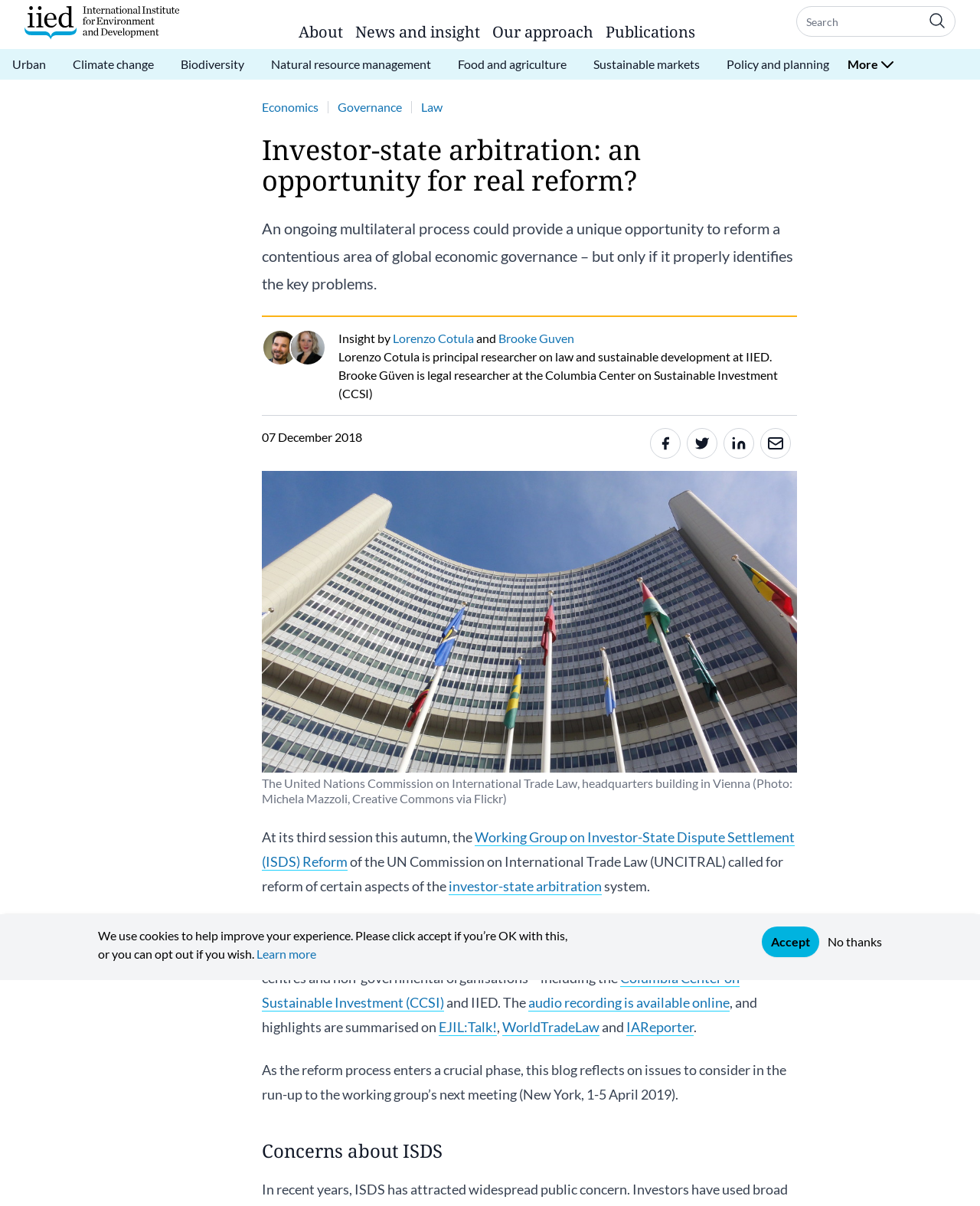Please specify the bounding box coordinates of the clickable section necessary to execute the following command: "Click the 'Home' link".

[0.025, 0.005, 0.183, 0.033]